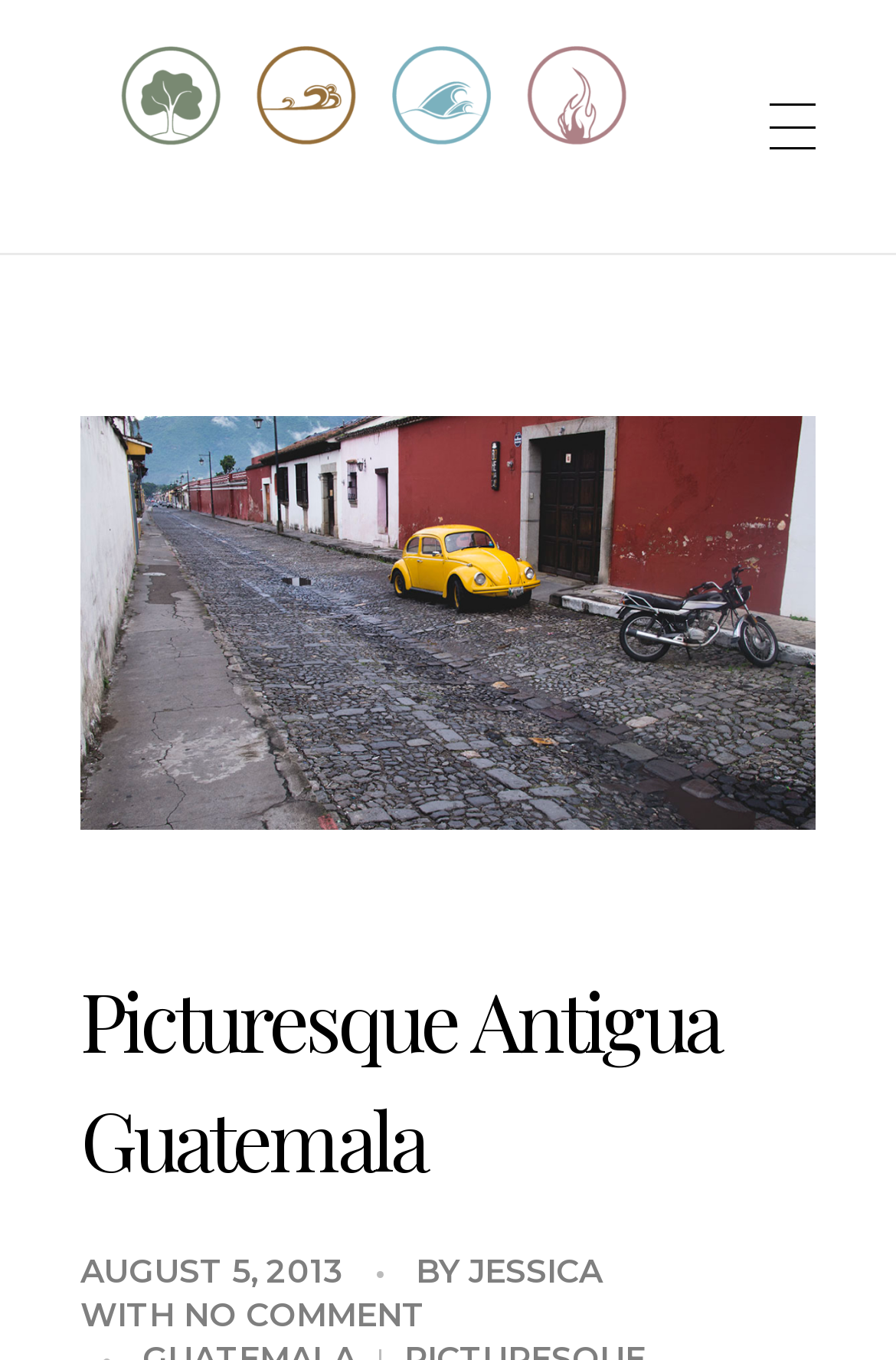Who is the author of the latest article?
Please describe in detail the information shown in the image to answer the question.

The author of the latest article can be found below the header 'Picturesque Antigua Guatemala', where it is written as 'BY JESSICA'.